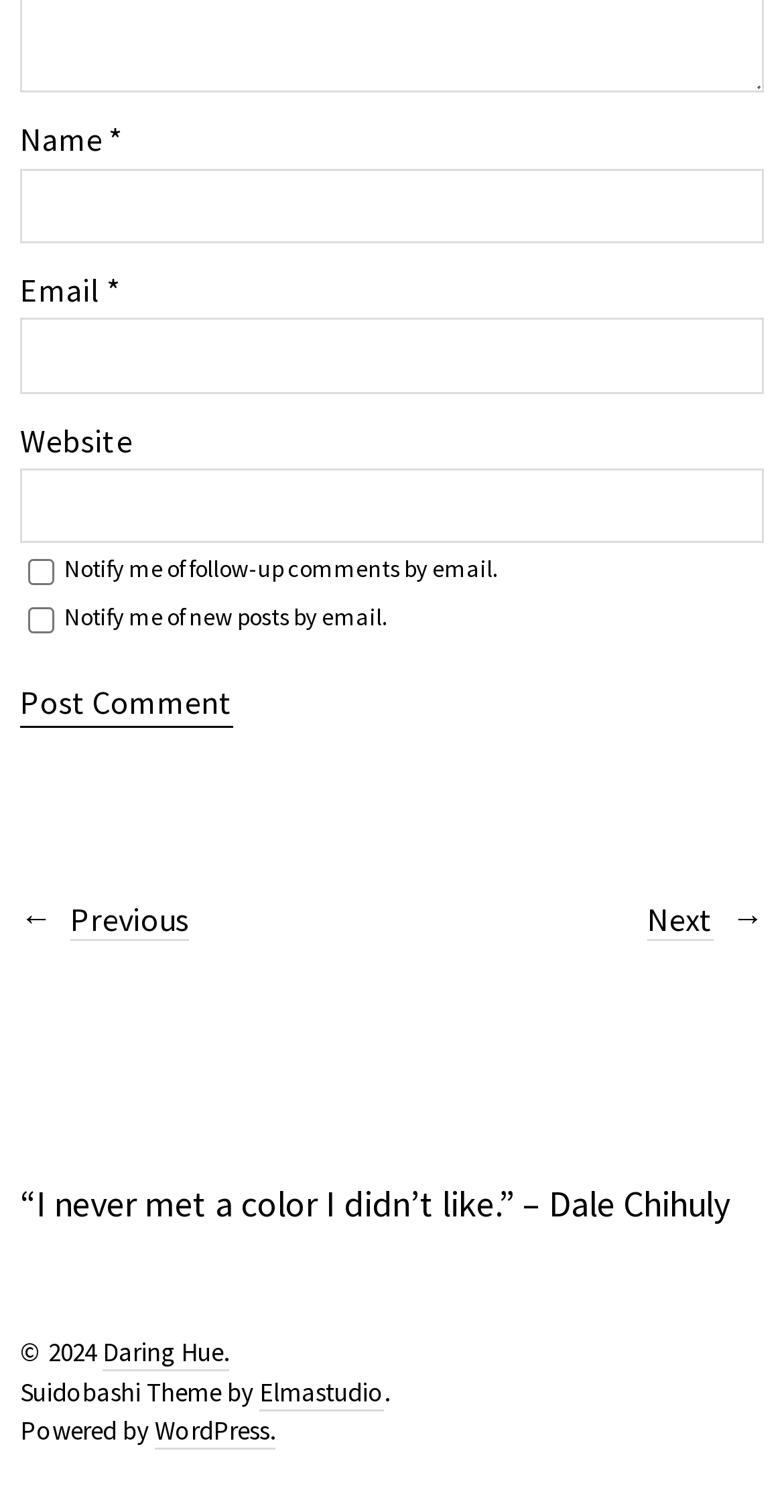Determine the bounding box coordinates for the element that should be clicked to follow this instruction: "Input your email". The coordinates should be given as four float numbers between 0 and 1, in the format [left, top, right, bottom].

[0.026, 0.21, 0.974, 0.26]